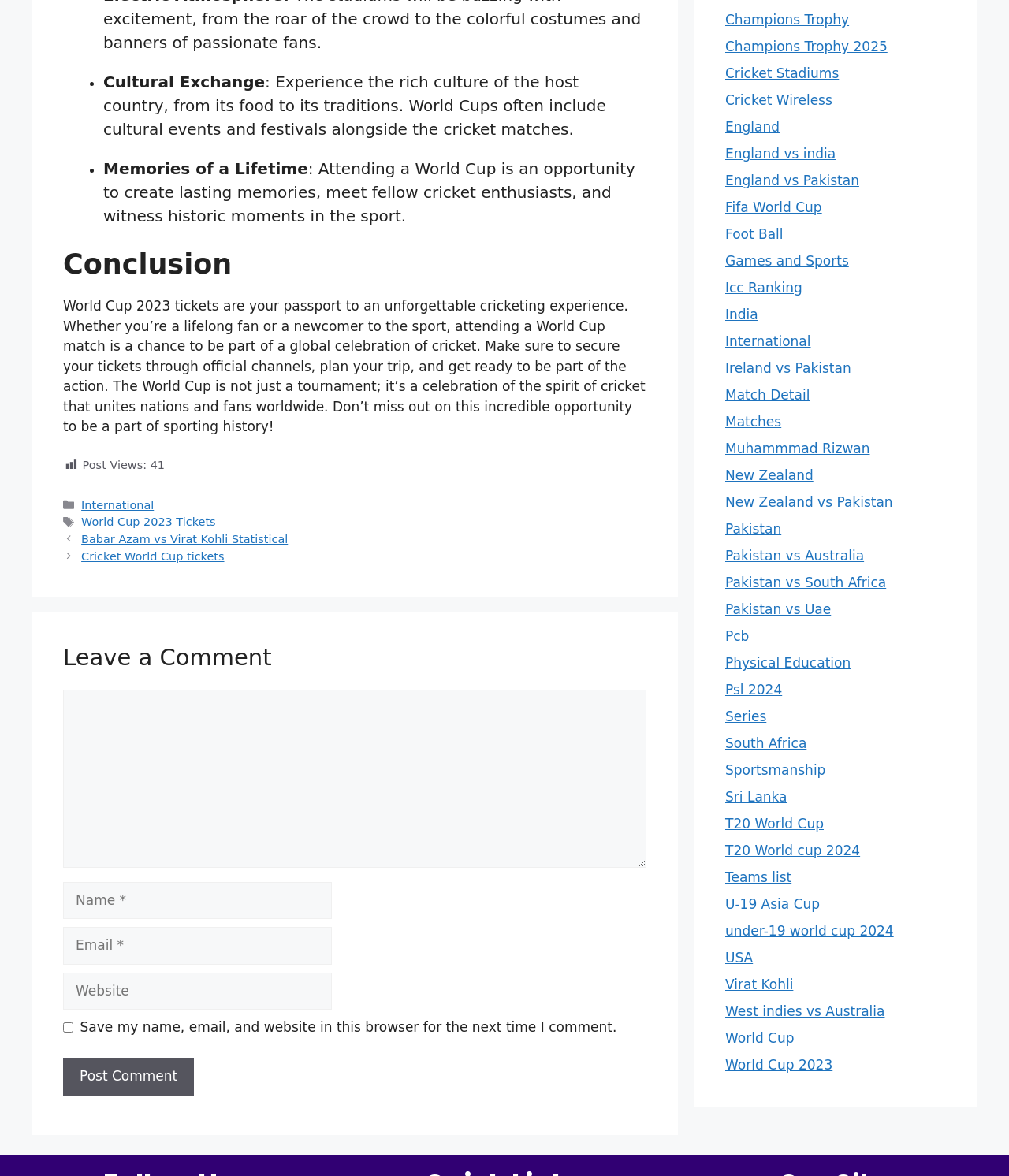What is the topic of the article?
Analyze the image and provide a thorough answer to the question.

The topic of the article can be determined by reading the headings and text content of the webpage. The heading 'World Cup 2023 tickets are your passport to an unforgettable cricketing experience' suggests that the article is about the World Cup 2023.